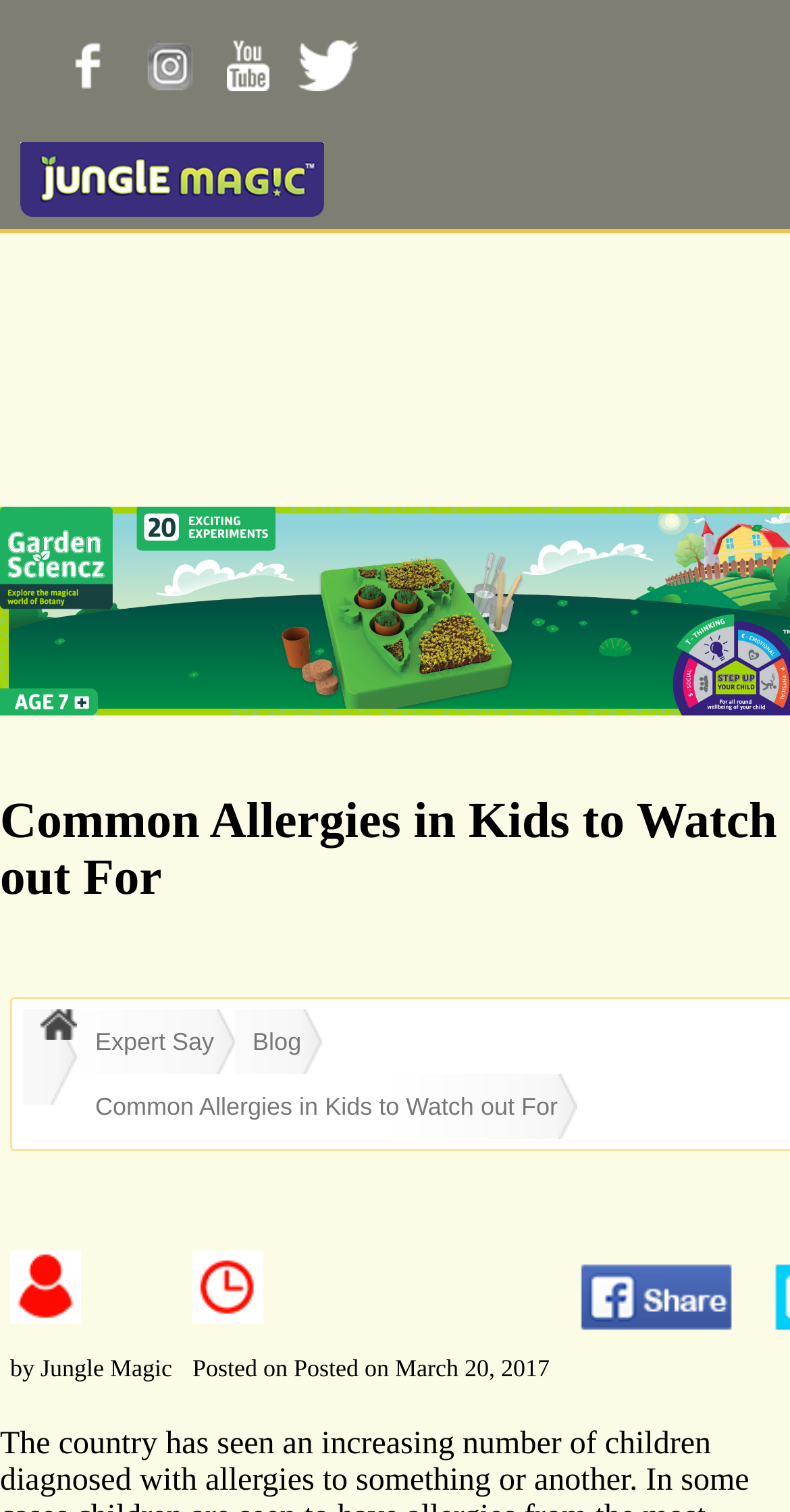Convey a detailed summary of the webpage, mentioning all key elements.

The webpage is about health issues in kids, specifically focusing on common allergies in children. At the top left corner, there are four social media links, including Facebook, Instagram, YouTube, and Twitter, each accompanied by its respective icon. 

Below these social media links, there is a logo of "Jungle Magic" on the top left side. On the bottom left side, there are navigation links, including "Home", "Expert Say", "Blog", and others. 

The main content of the webpage is a blog post titled "Common Allergies in Kids to Watch out For". The post is written by "Jungle Magic" and was posted on March 20, 2017, as indicated by the timestamp at the bottom. 

On the bottom right side, there is a "Share" button with a Facebook icon, allowing users to share the post on Facebook.